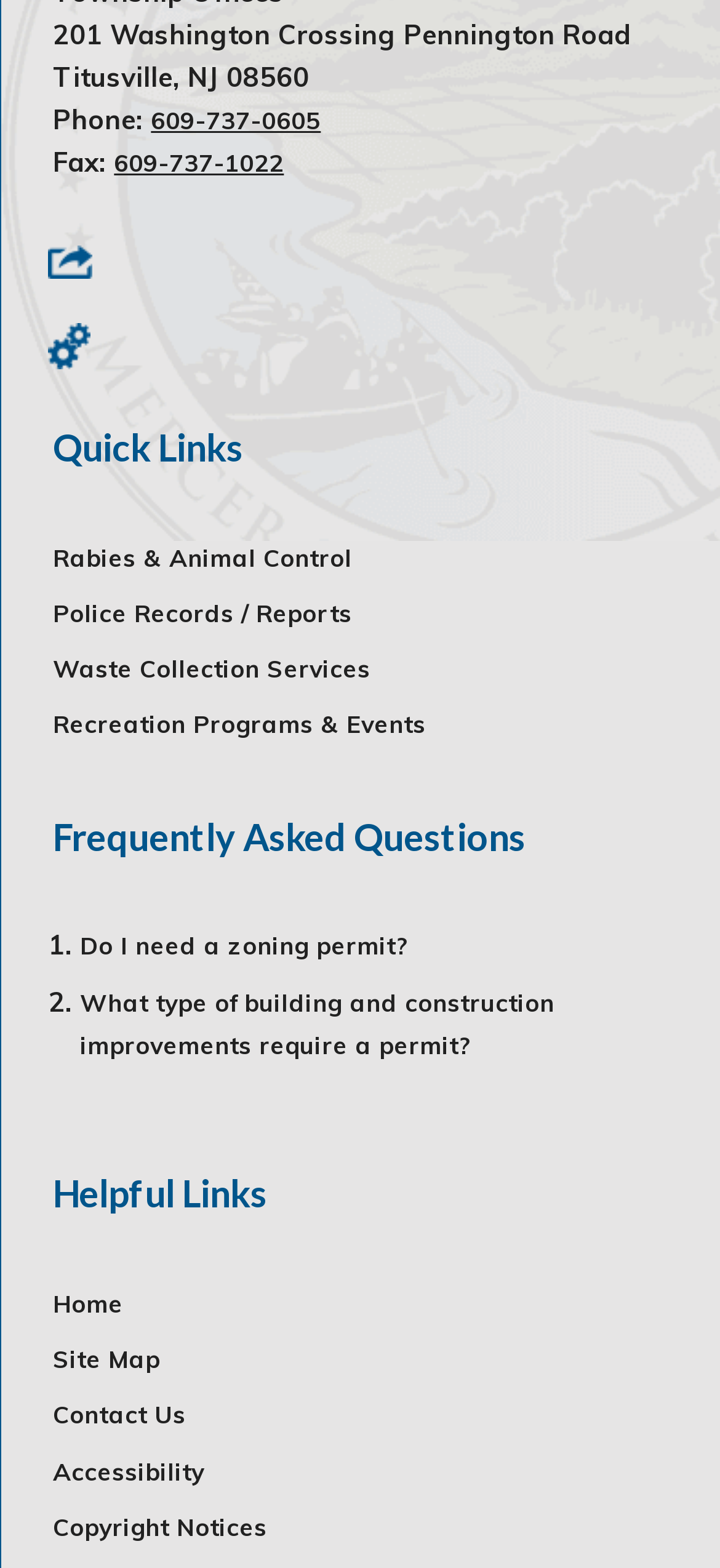Bounding box coordinates are specified in the format (top-left x, top-left y, bottom-right x, bottom-right y). All values are floating point numbers bounded between 0 and 1. Please provide the bounding box coordinate of the region this sentence describes: Recreation Programs & Events

[0.074, 0.453, 0.592, 0.471]